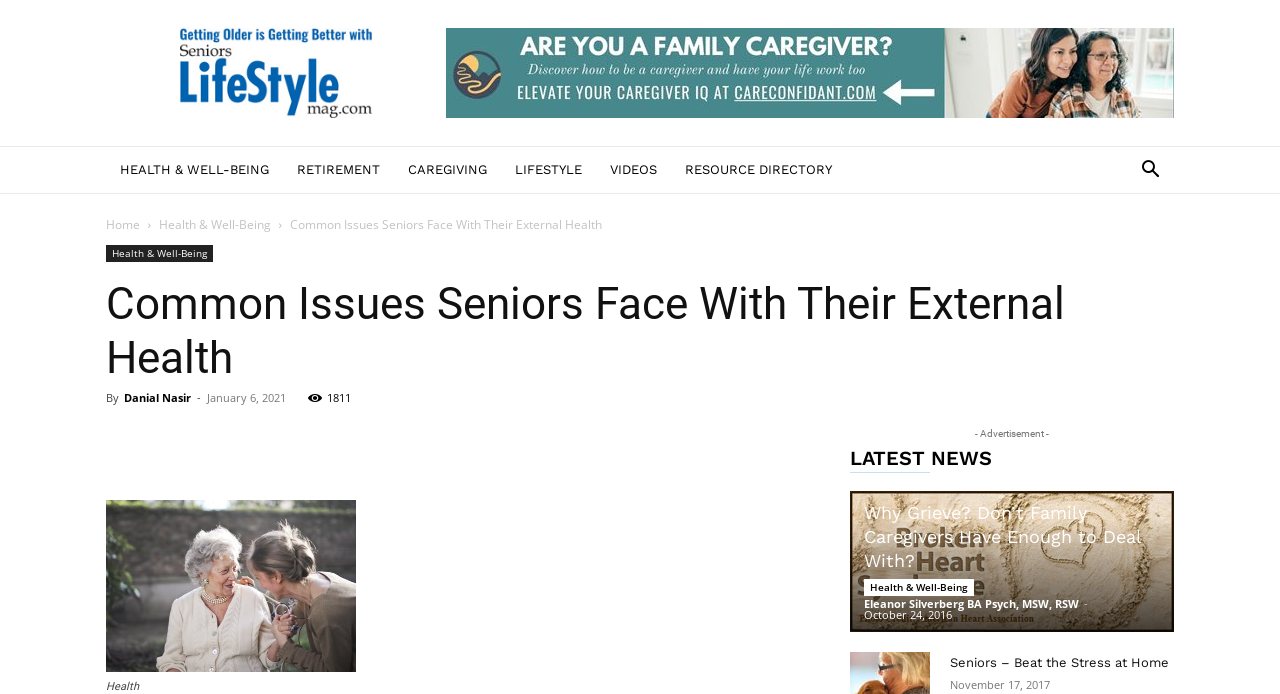Explain the webpage in detail.

This webpage is about common health issues faced by seniors. At the top, there is a large image with the text "Got aging parents at home?" and a navigation menu with links to different categories such as "HEALTH & WELL-BEING", "RETIREMENT", "CAREGIVING", "LIFESTYLE", and "VIDEOS". 

Below the navigation menu, there is a search button on the right side and a link to the "Home" page on the left side. The title of the webpage "Common Issues Seniors Face With Their External Health" is displayed prominently, followed by the author's name "Danial Nasir" and the date "January 6, 2021". 

There are several social media links and a share button below the title. On the right side, there is an advertisement section with the text "- Advertisement -". 

The main content of the webpage is divided into sections. The first section is titled "LATEST NEWS" and features a list of news articles. Each article has a title, an image, and a link to the full article. The articles are about various health-related topics, such as caregiving, stress management, and well-being.